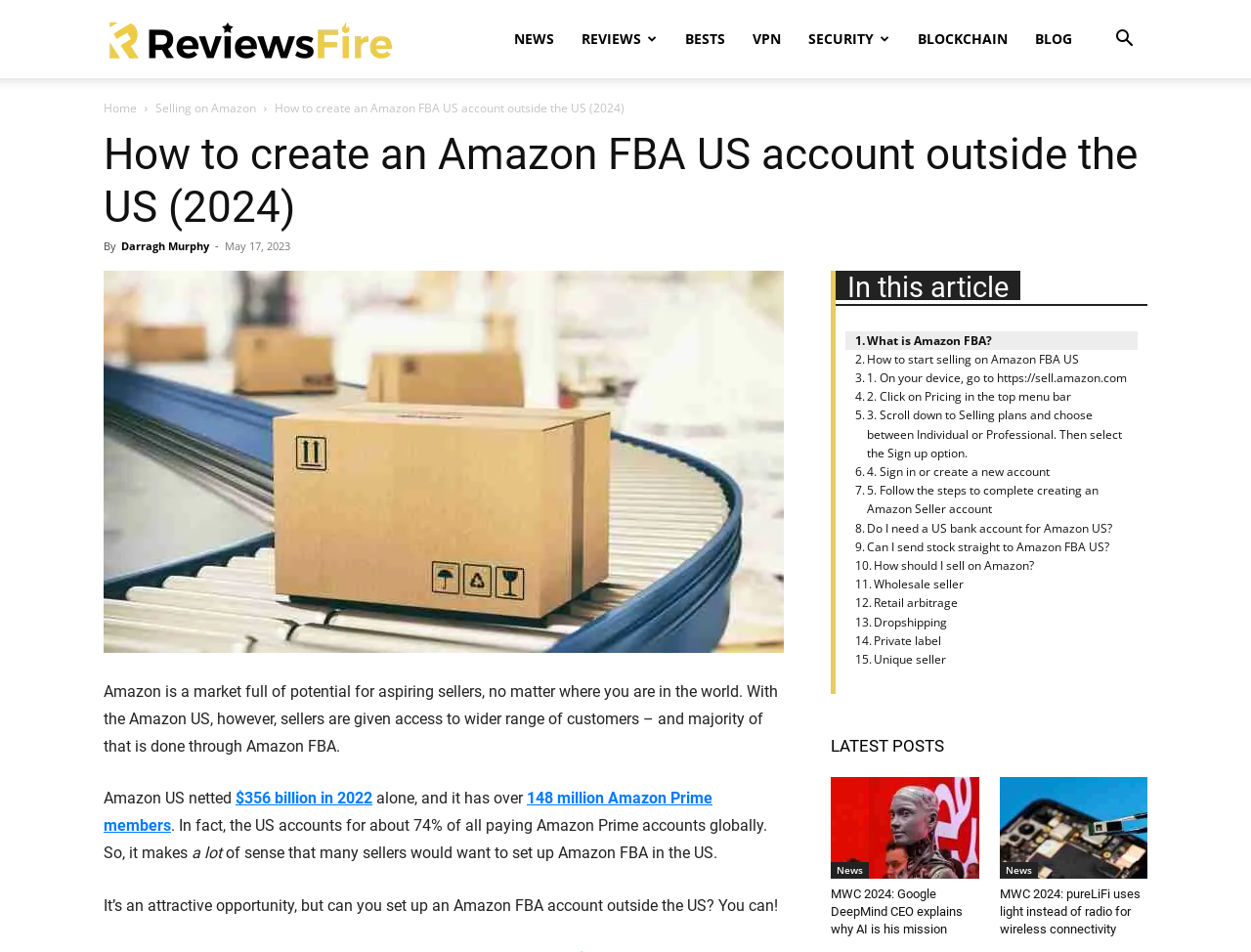Who wrote the article?
Look at the webpage screenshot and answer the question with a detailed explanation.

I found the answer by examining the link element 'Darragh Murphy' located near the top of the webpage, which is likely to be the author's name.